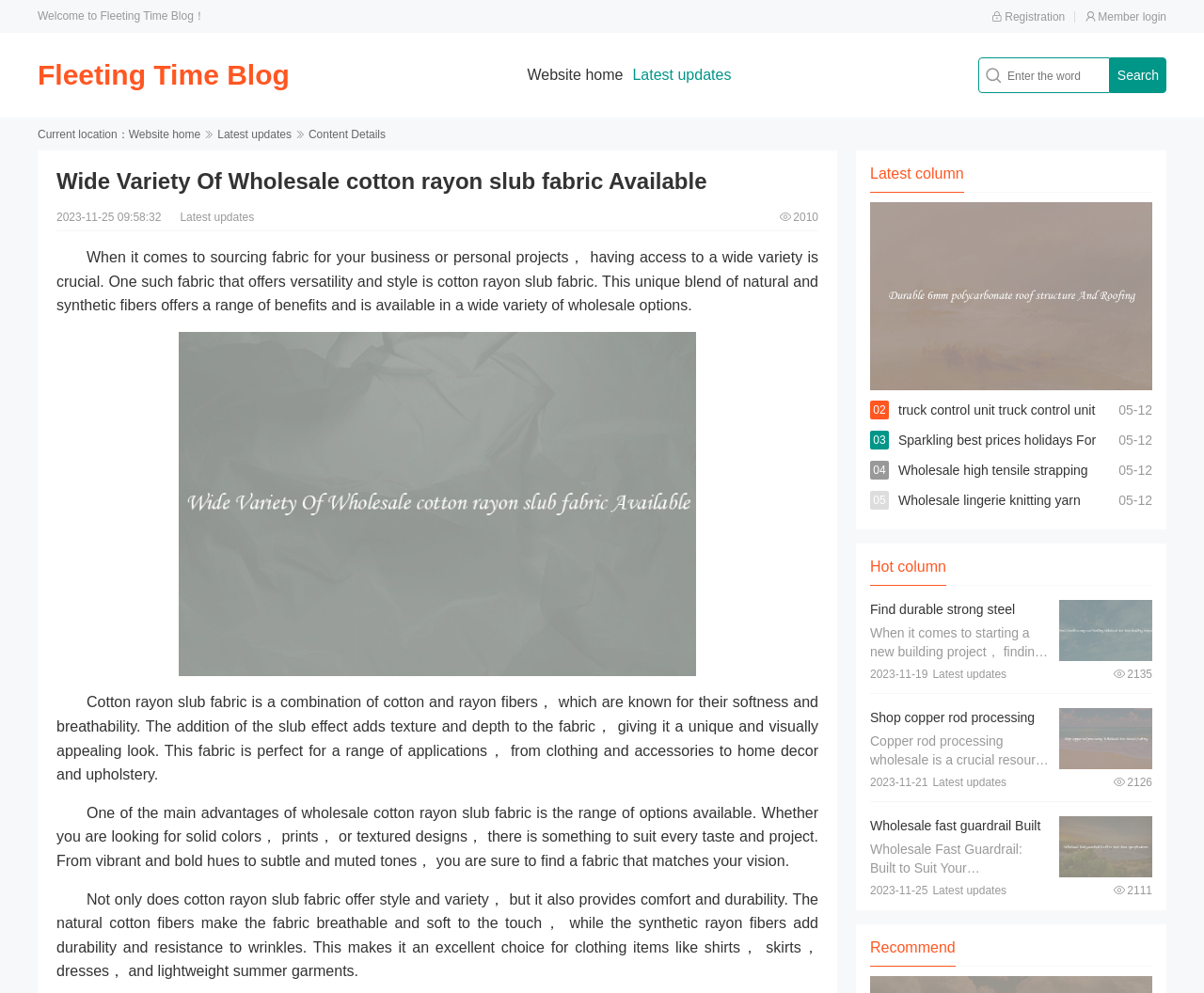Determine the bounding box coordinates of the clickable region to follow the instruction: "Explore the hot column".

[0.723, 0.562, 0.786, 0.579]